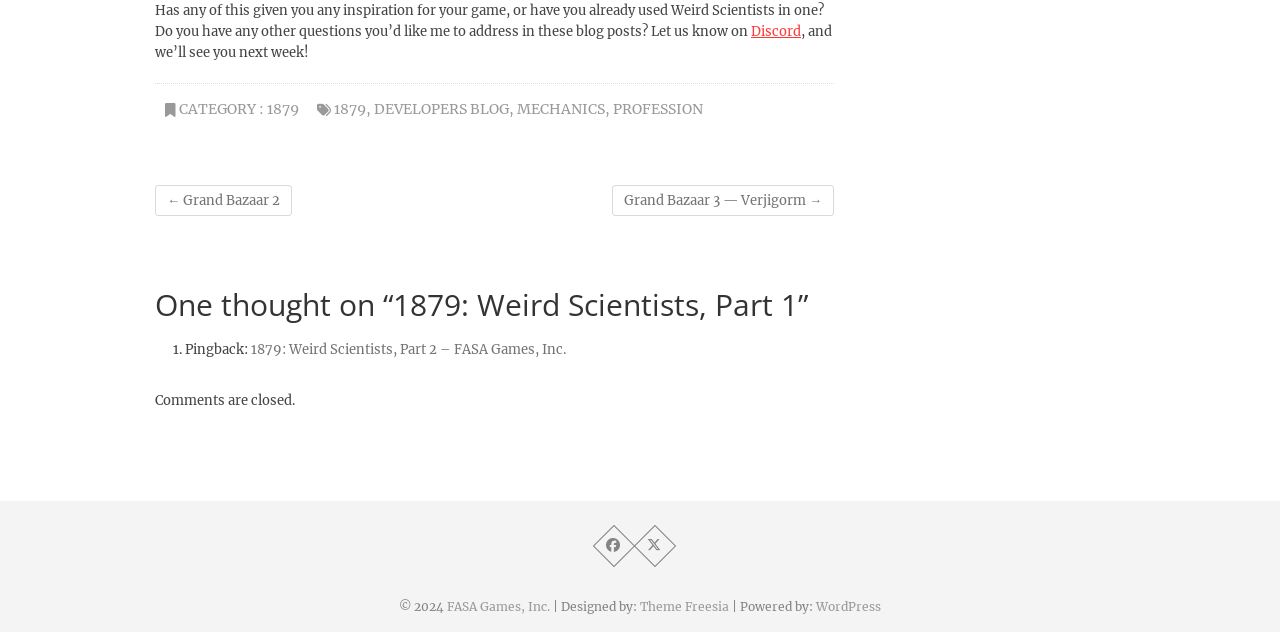Identify the bounding box coordinates of the element that should be clicked to fulfill this task: "Go to the Grand Bazaar 3 page". The coordinates should be provided as four float numbers between 0 and 1, i.e., [left, top, right, bottom].

[0.478, 0.293, 0.652, 0.342]